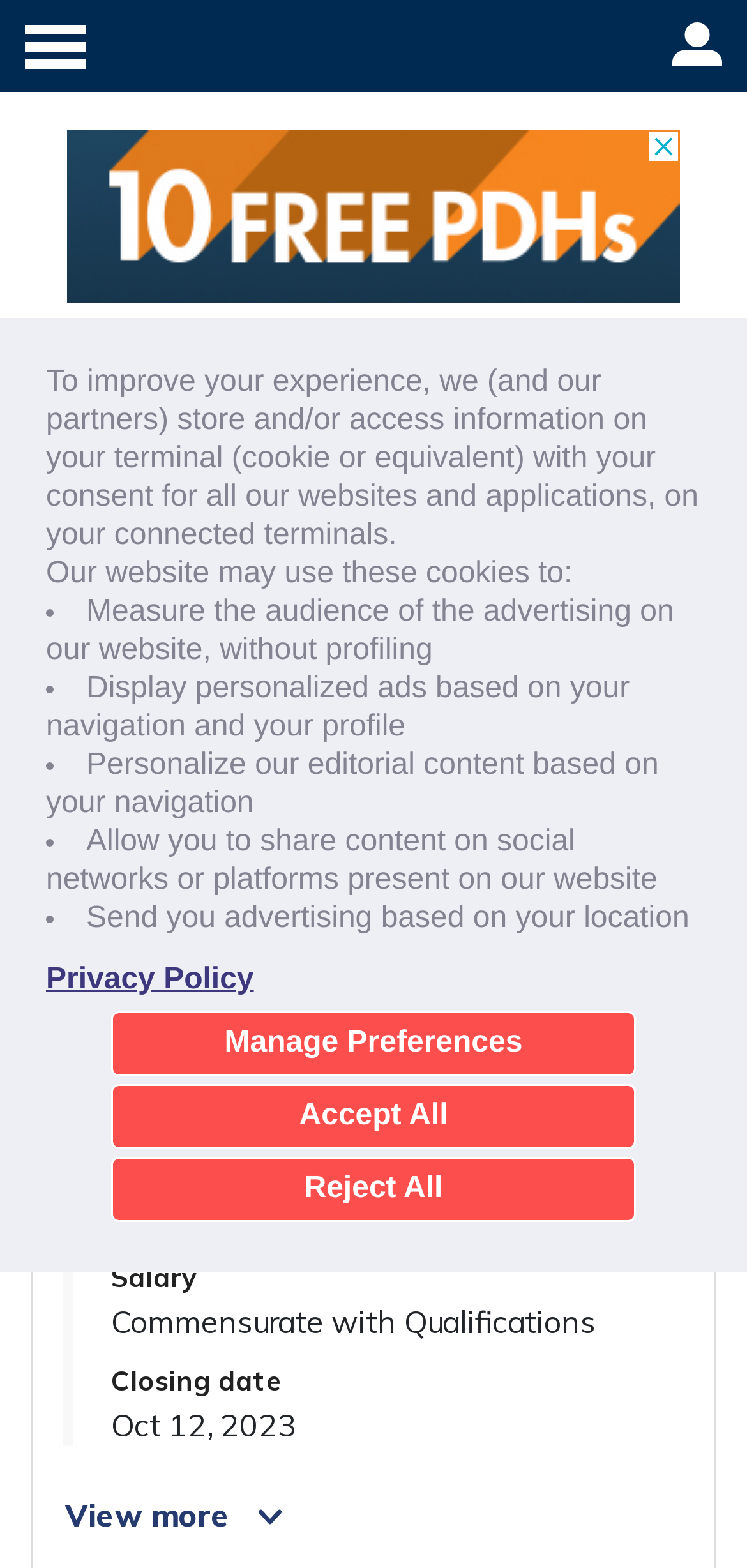Specify the bounding box coordinates of the element's area that should be clicked to execute the given instruction: "Save job to shortlist". The coordinates should be four float numbers between 0 and 1, i.e., [left, top, right, bottom].

[0.812, 0.695, 0.897, 0.792]